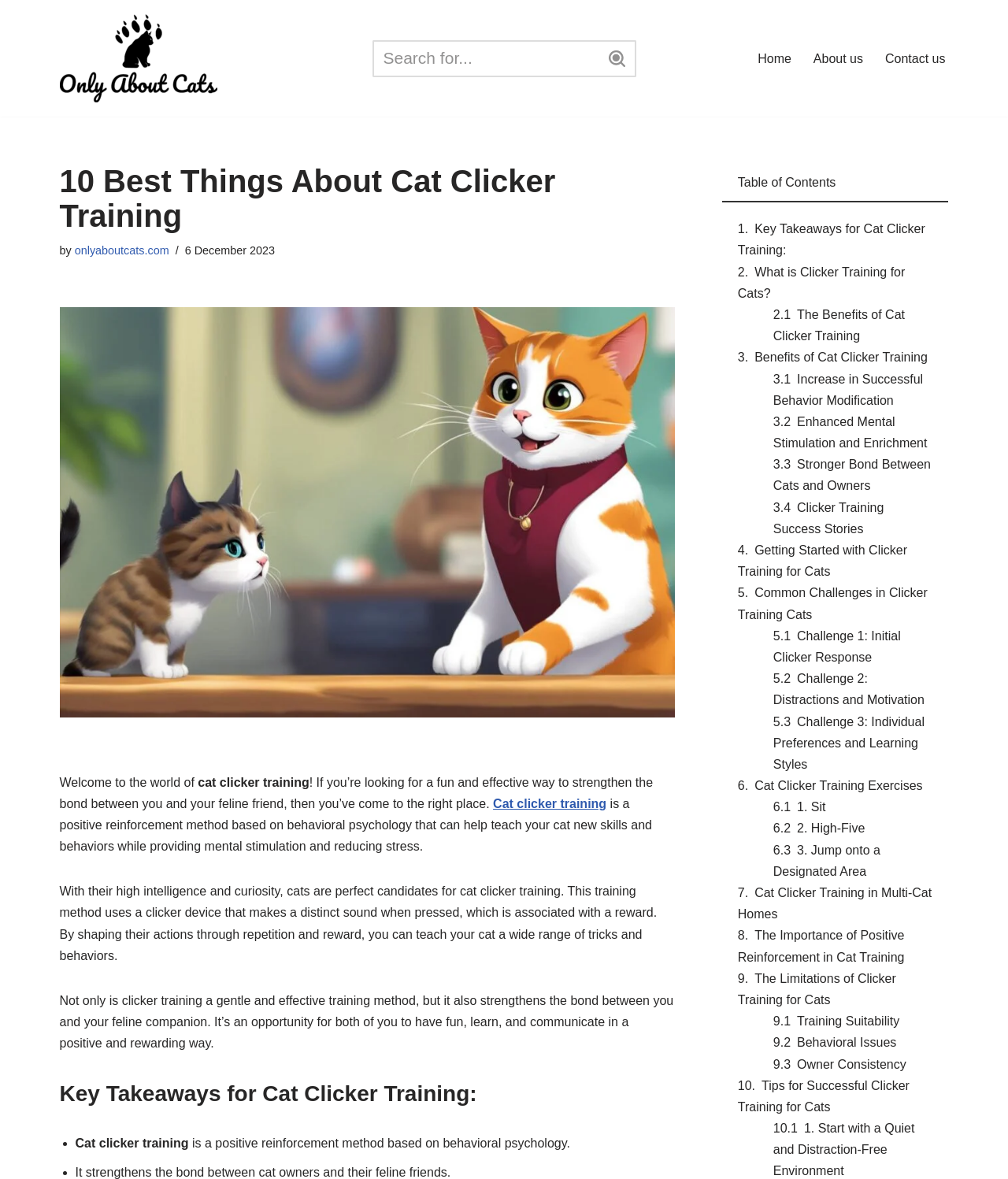Please identify the bounding box coordinates for the region that you need to click to follow this instruction: "Learn about the benefits of cat clicker training".

[0.767, 0.261, 0.898, 0.291]